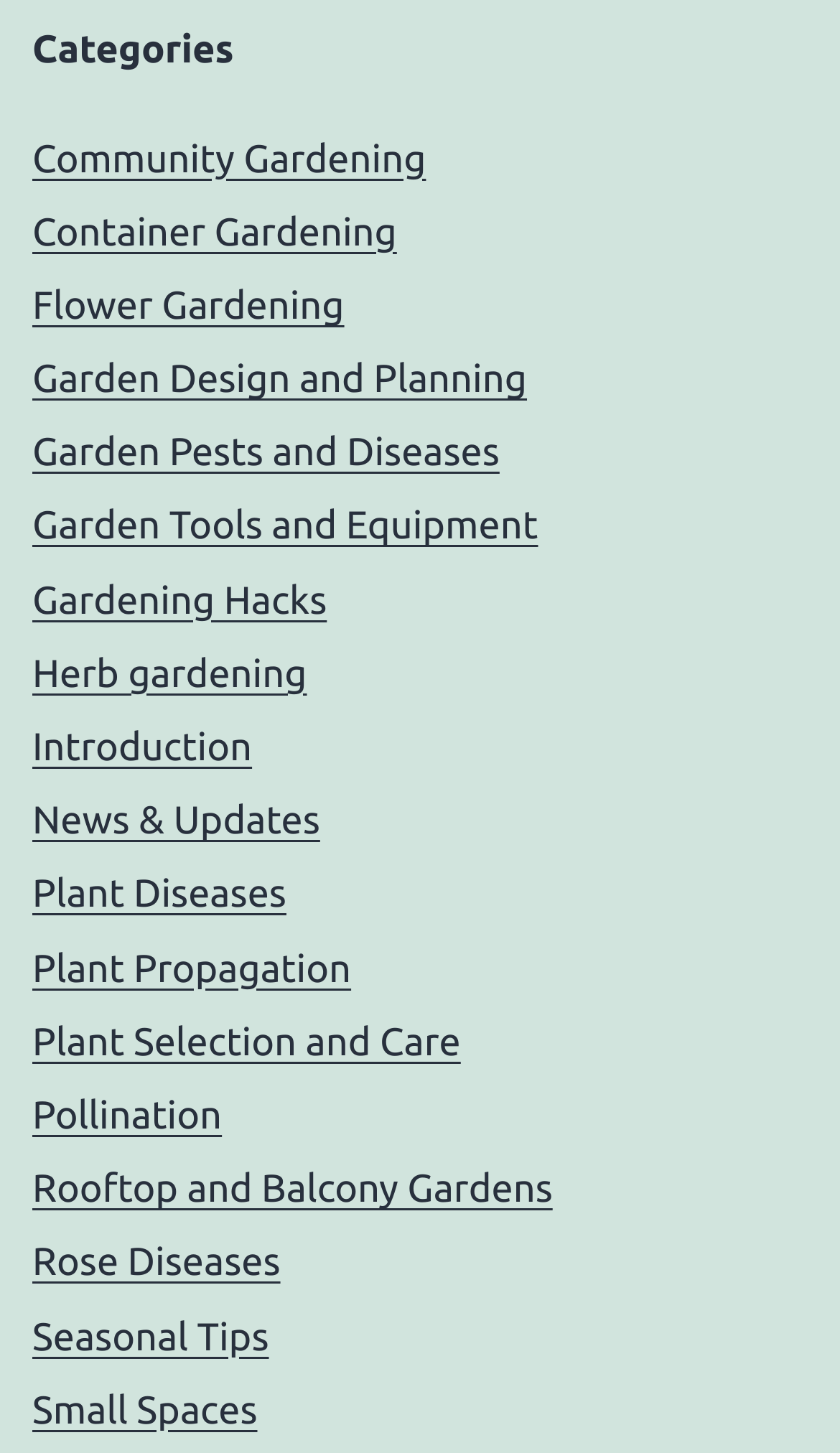Is 'Gardening Hacks' a category?
Offer a detailed and exhaustive answer to the question.

I searched for the link 'Gardening Hacks' under the 'Categories' heading, and it exists, which means it is a category.